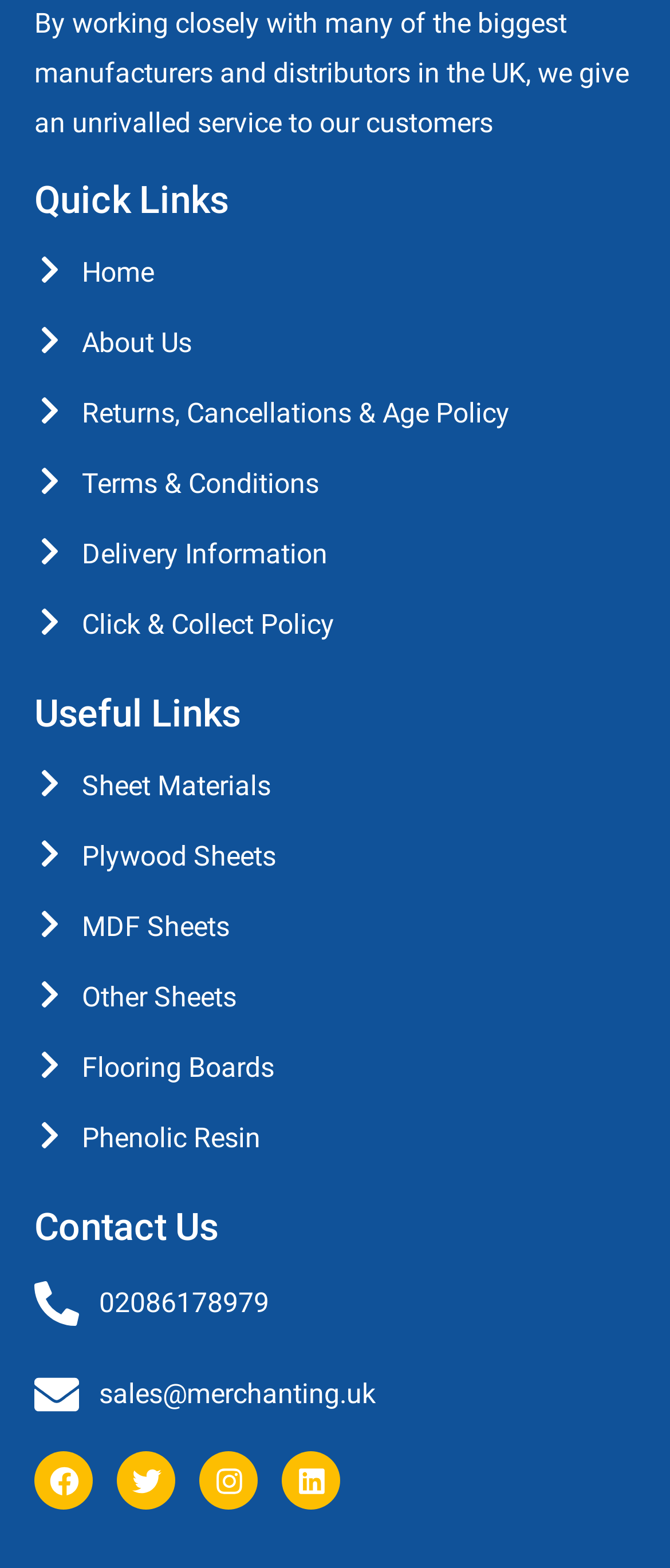Can you find the bounding box coordinates for the element that needs to be clicked to execute this instruction: "View Terms & Conditions"? The coordinates should be given as four float numbers between 0 and 1, i.e., [left, top, right, bottom].

[0.051, 0.297, 0.949, 0.321]